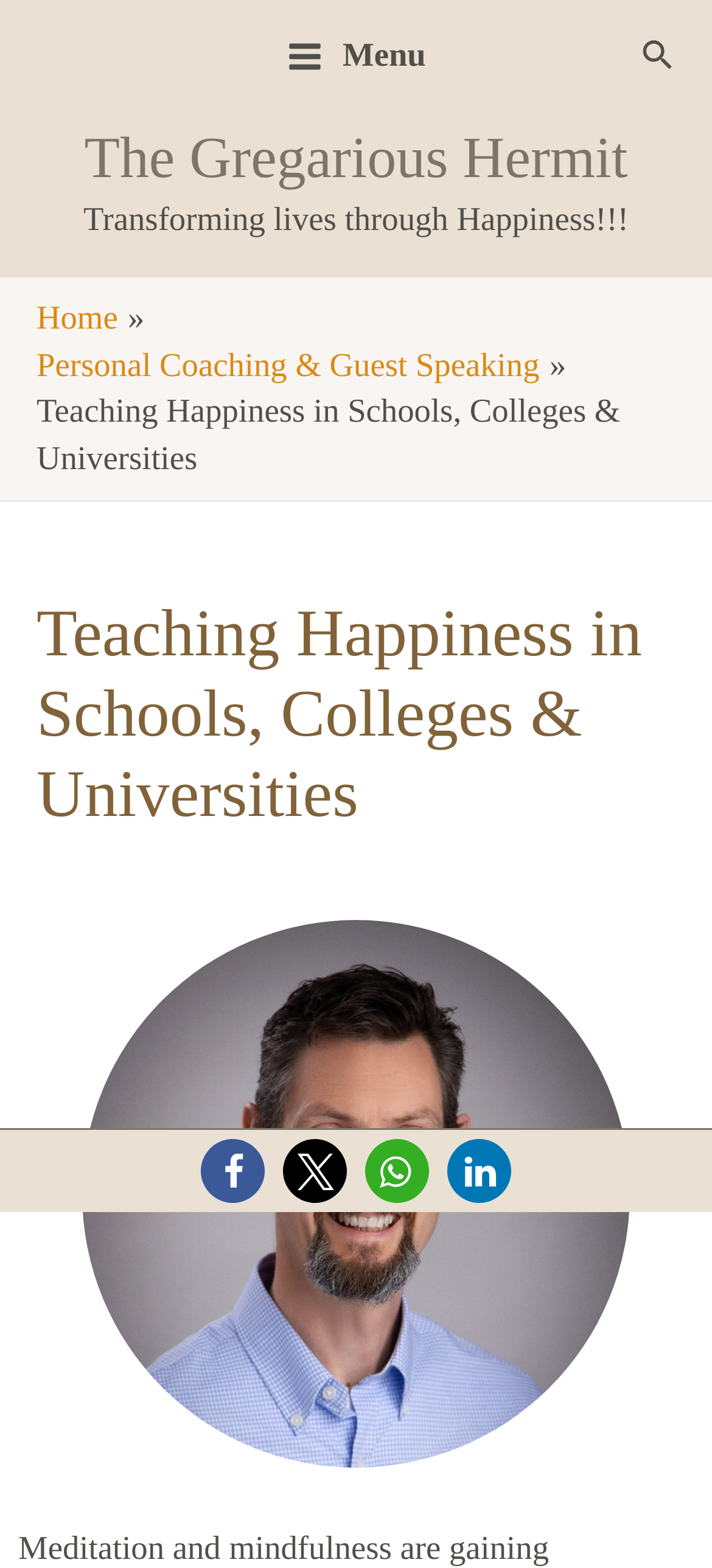Pinpoint the bounding box coordinates of the area that must be clicked to complete this instruction: "Read about teaching happiness in schools".

[0.051, 0.379, 0.949, 0.531]